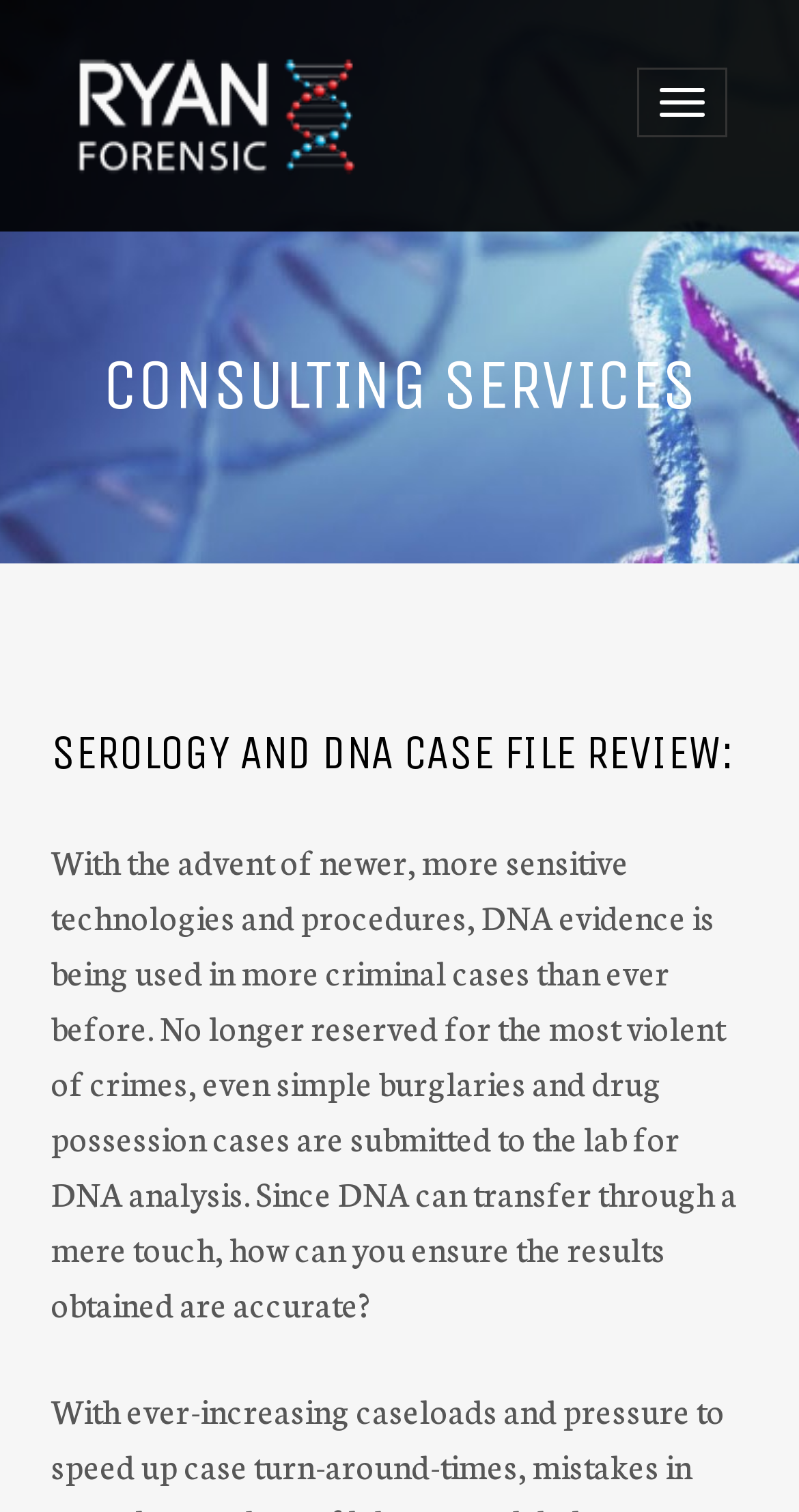Given the webpage screenshot and the description, determine the bounding box coordinates (top-left x, top-left y, bottom-right x, bottom-right y) that define the location of the UI element matching this description: Continue

None